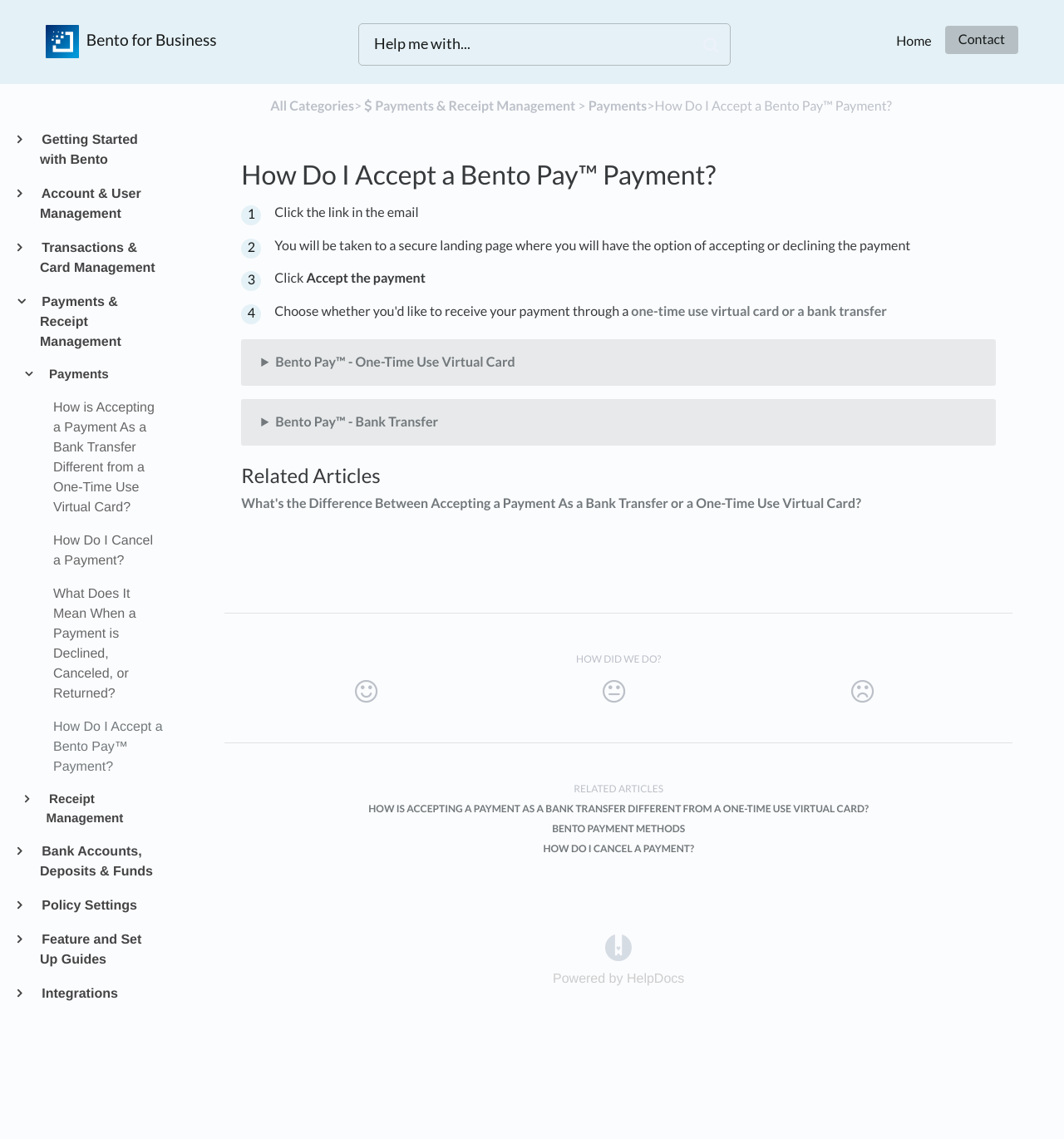Please identify the bounding box coordinates of where to click in order to follow the instruction: "View 'How Do I Cancel a Payment?' article".

[0.038, 0.466, 0.153, 0.501]